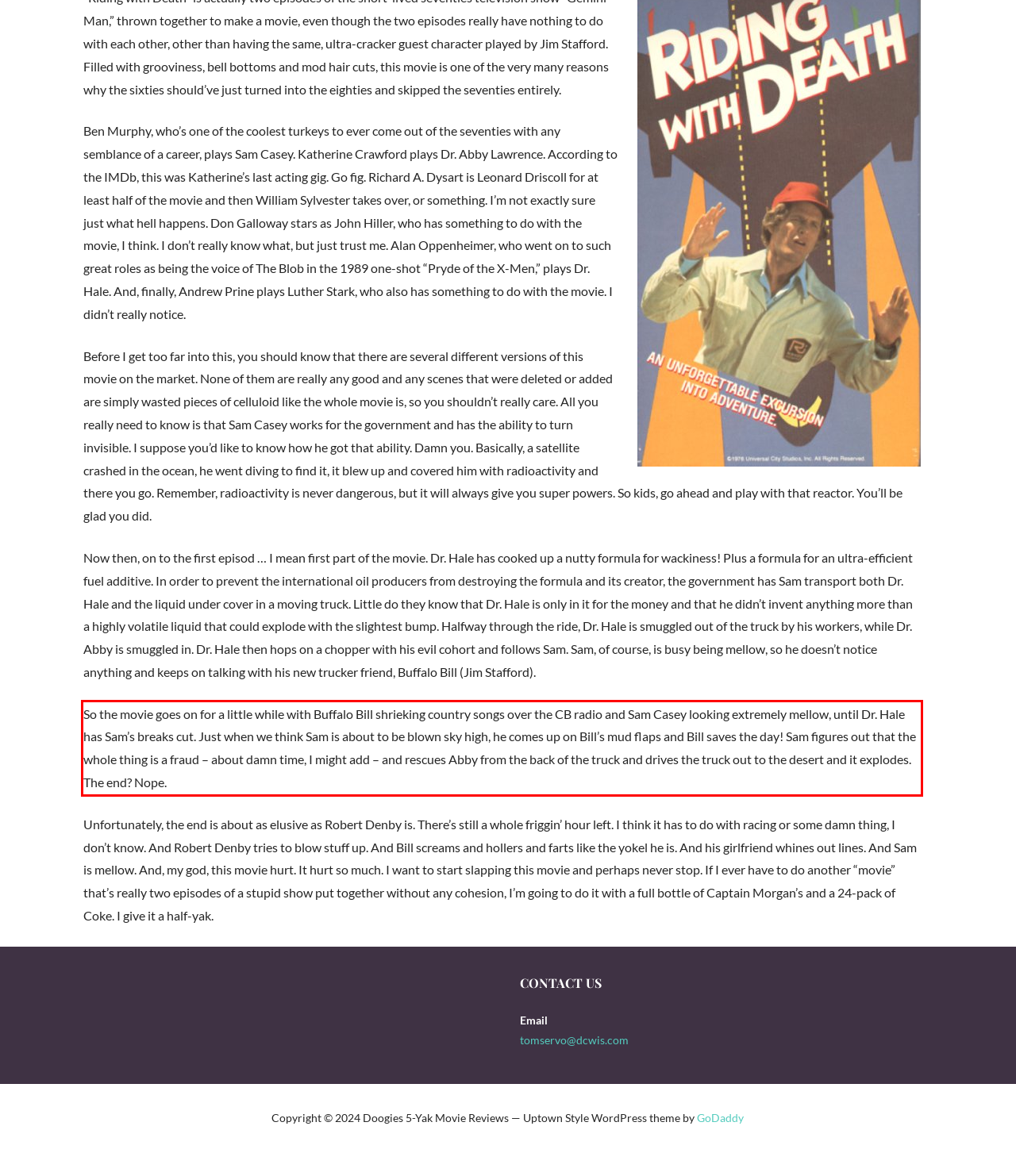Your task is to recognize and extract the text content from the UI element enclosed in the red bounding box on the webpage screenshot.

So the movie goes on for a little while with Buffalo Bill shrieking country songs over the CB radio and Sam Casey looking extremely mellow, until Dr. Hale has Sam’s breaks cut. Just when we think Sam is about to be blown sky high, he comes up on Bill’s mud flaps and Bill saves the day! Sam figures out that the whole thing is a fraud – about damn time, I might add – and rescues Abby from the back of the truck and drives the truck out to the desert and it explodes. The end? Nope.